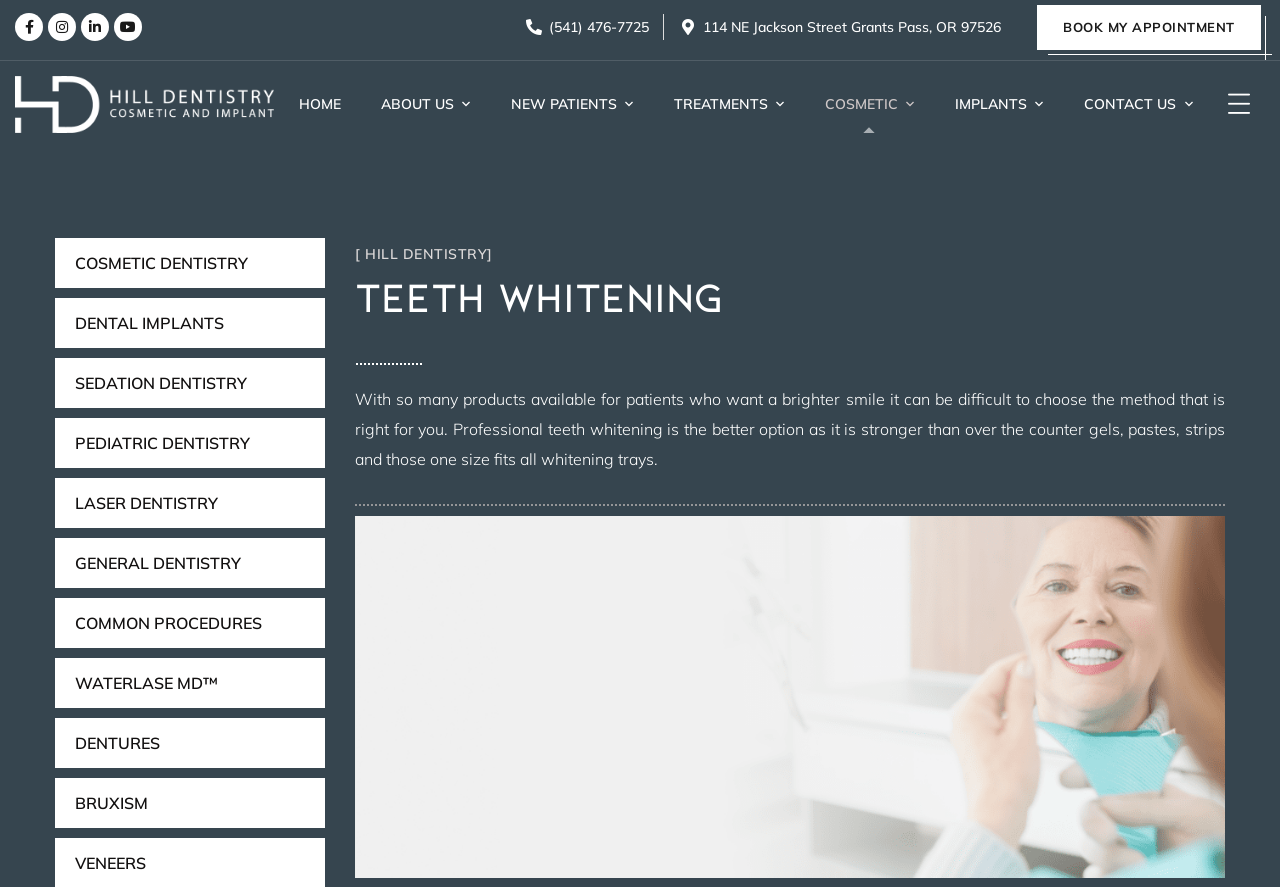Answer the question in one word or a short phrase:
What is the phone number of Hill Dentistry?

(541) 476-7725